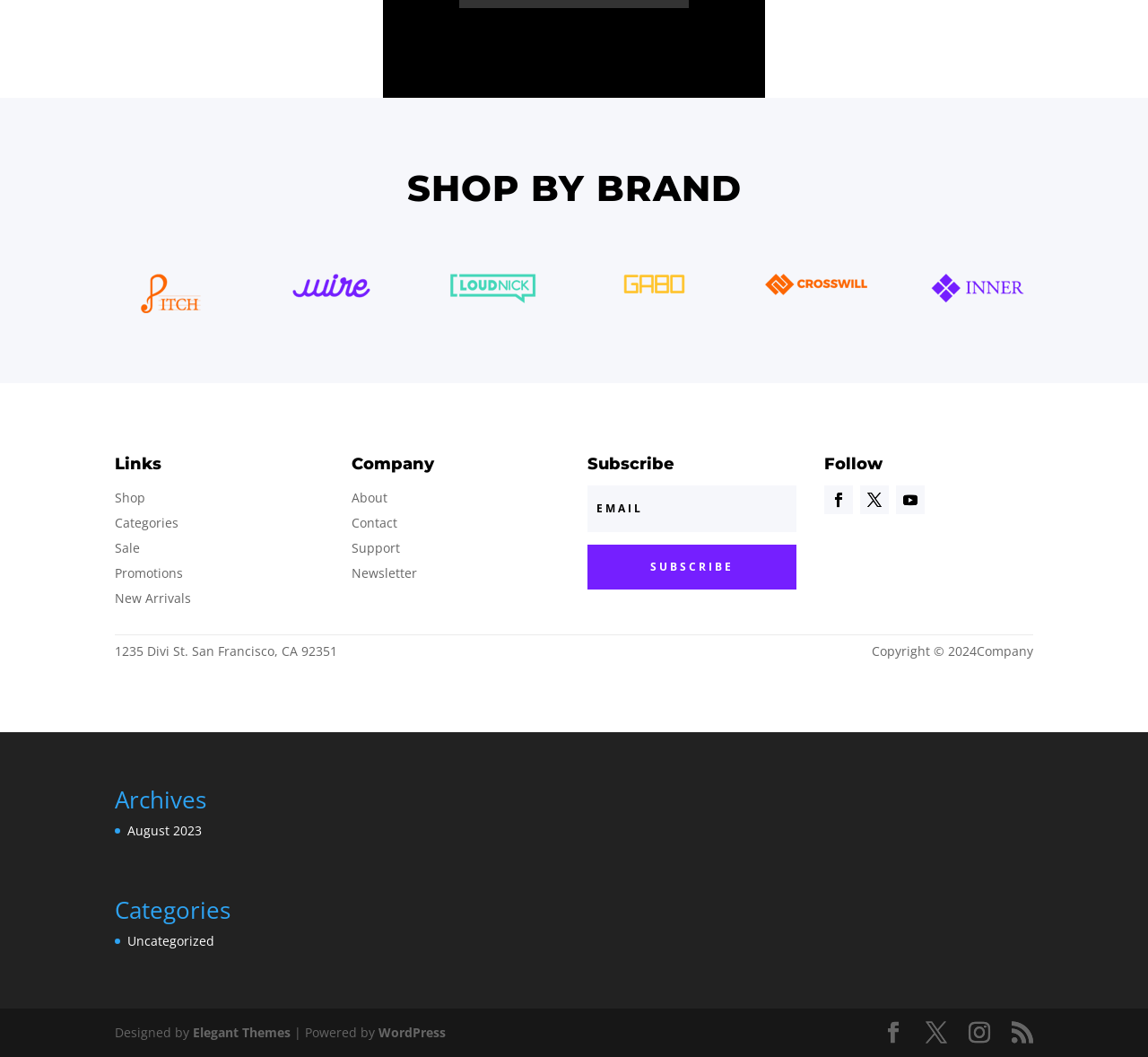Locate the bounding box coordinates of the clickable part needed for the task: "Follow on Facebook".

[0.718, 0.459, 0.743, 0.486]